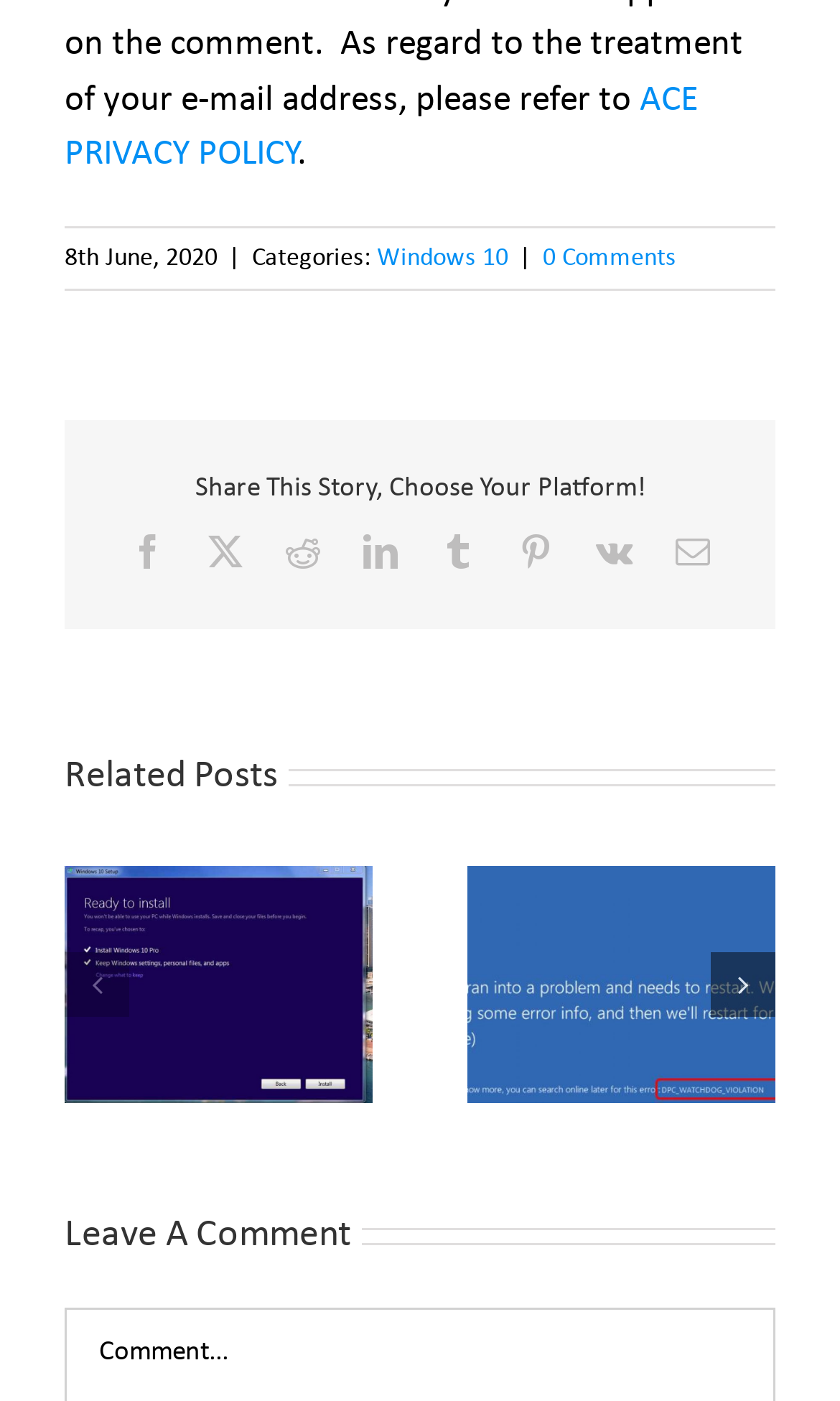Find the bounding box coordinates for the element described here: "ACE PRIVACY POLICY".

[0.077, 0.058, 0.831, 0.123]